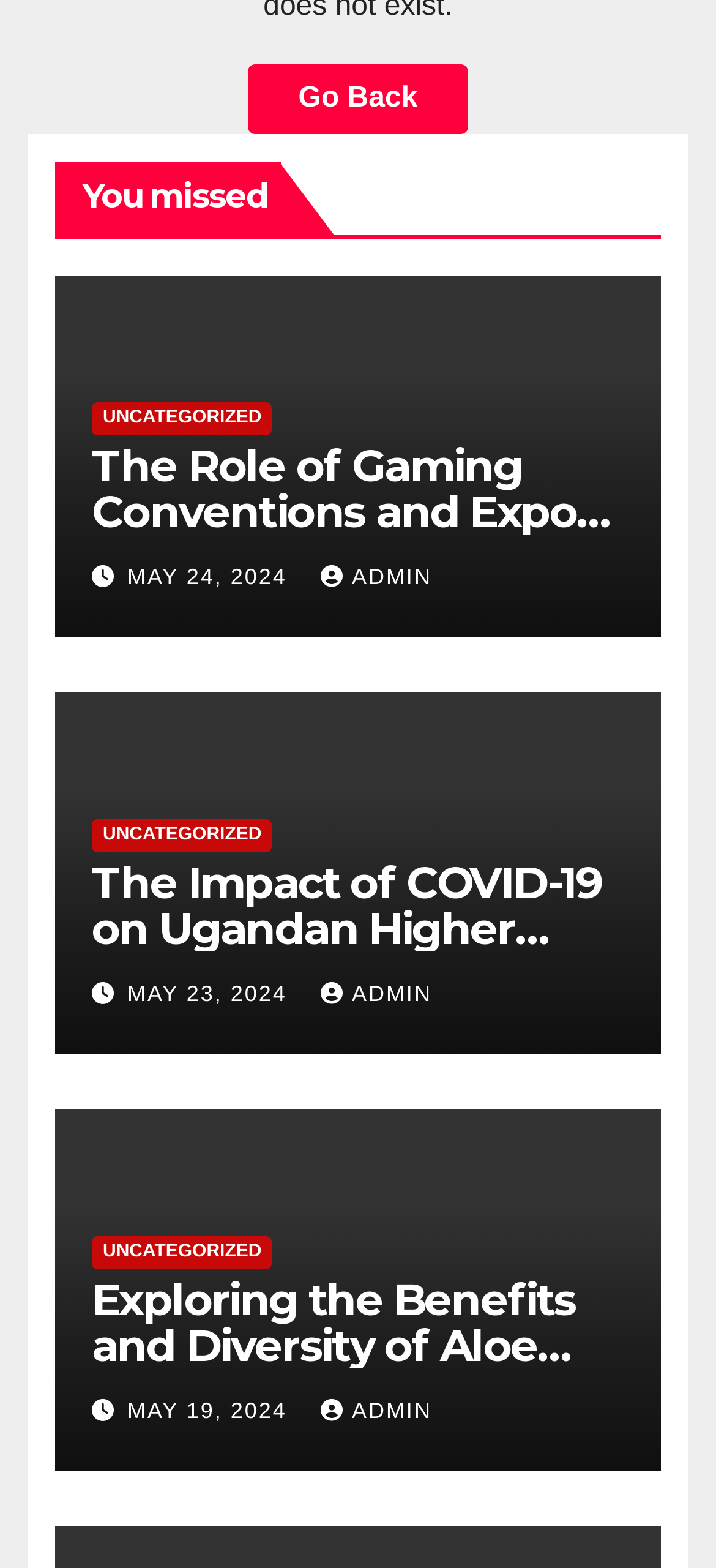Who is the author of the second article?
Refer to the image and provide a concise answer in one word or phrase.

ADMIN